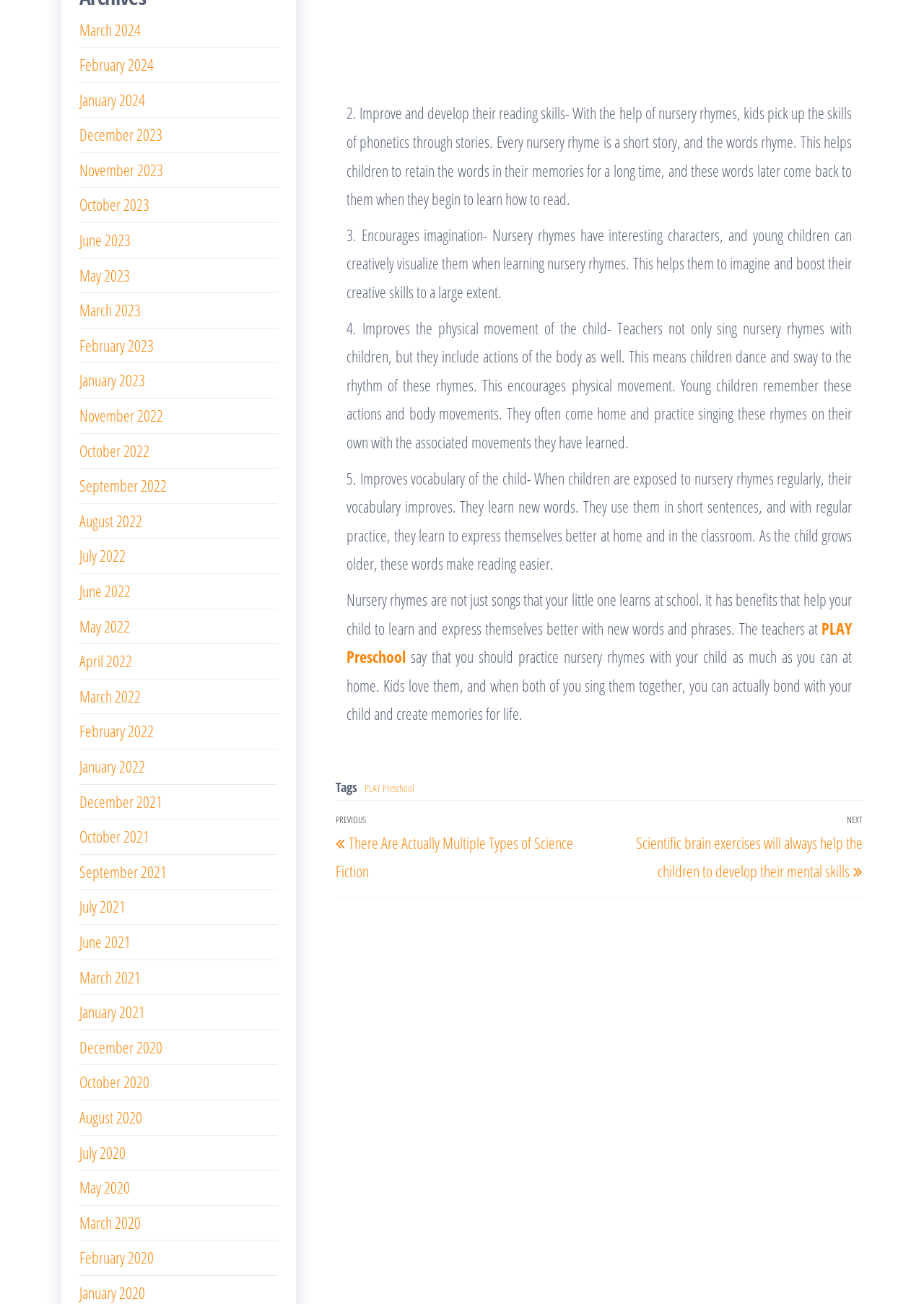Examine the screenshot and answer the question in as much detail as possible: What is the purpose of practicing nursery rhymes with children at home?

According to the webpage, practicing nursery rhymes with children at home helps to bond with them and create memories for life, as mentioned in the text 'you can actually bond with your child and create memories for life'.